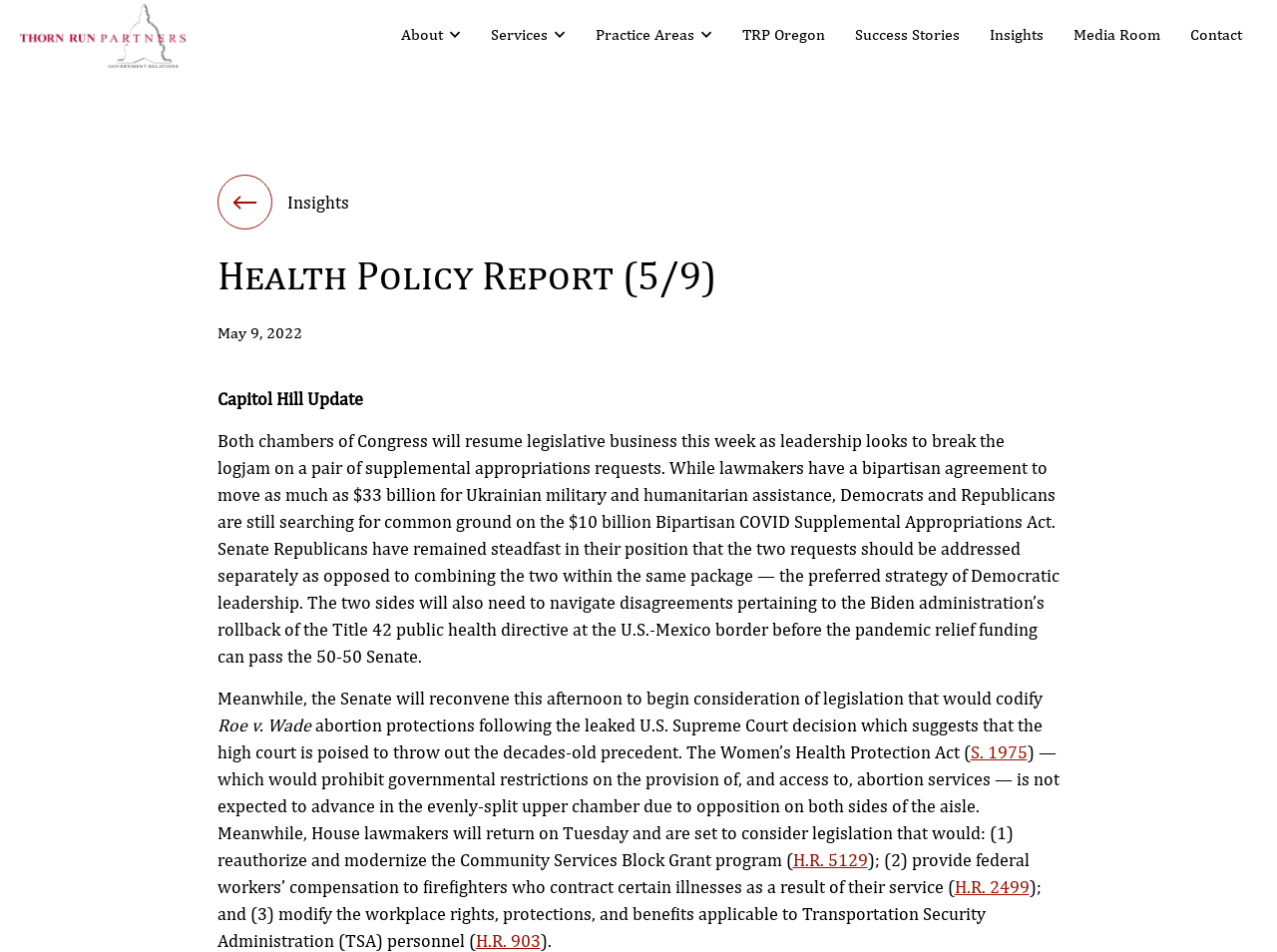What is the date of the report?
Carefully analyze the image and provide a detailed answer to the question.

The date of the report can be found in the text 'May 9, 2022' which is located below the heading 'Health Policy Report (5/9)'.